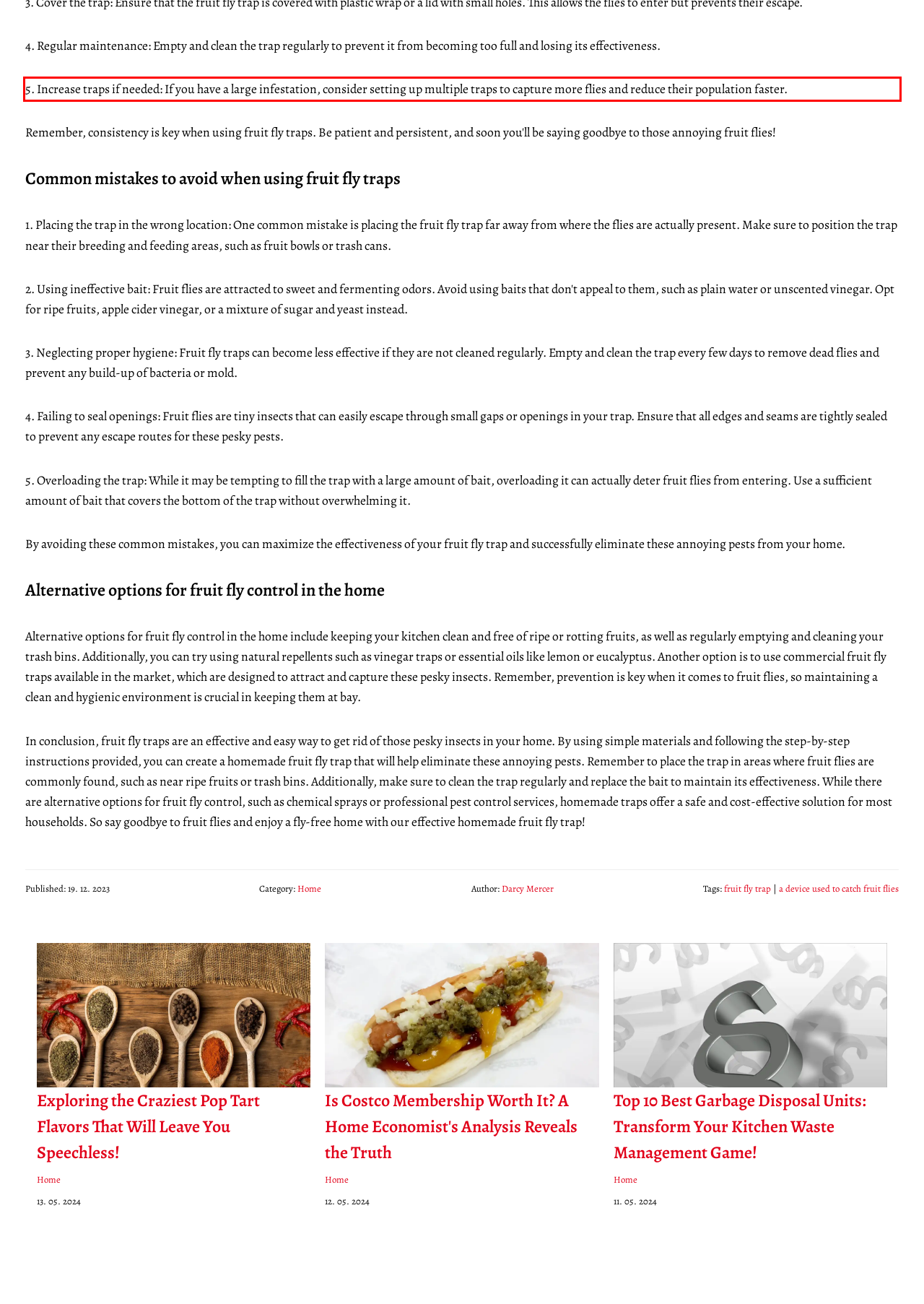With the given screenshot of a webpage, locate the red rectangle bounding box and extract the text content using OCR.

5. Increase traps if needed: If you have a large infestation, consider setting up multiple traps to capture more flies and reduce their population faster.